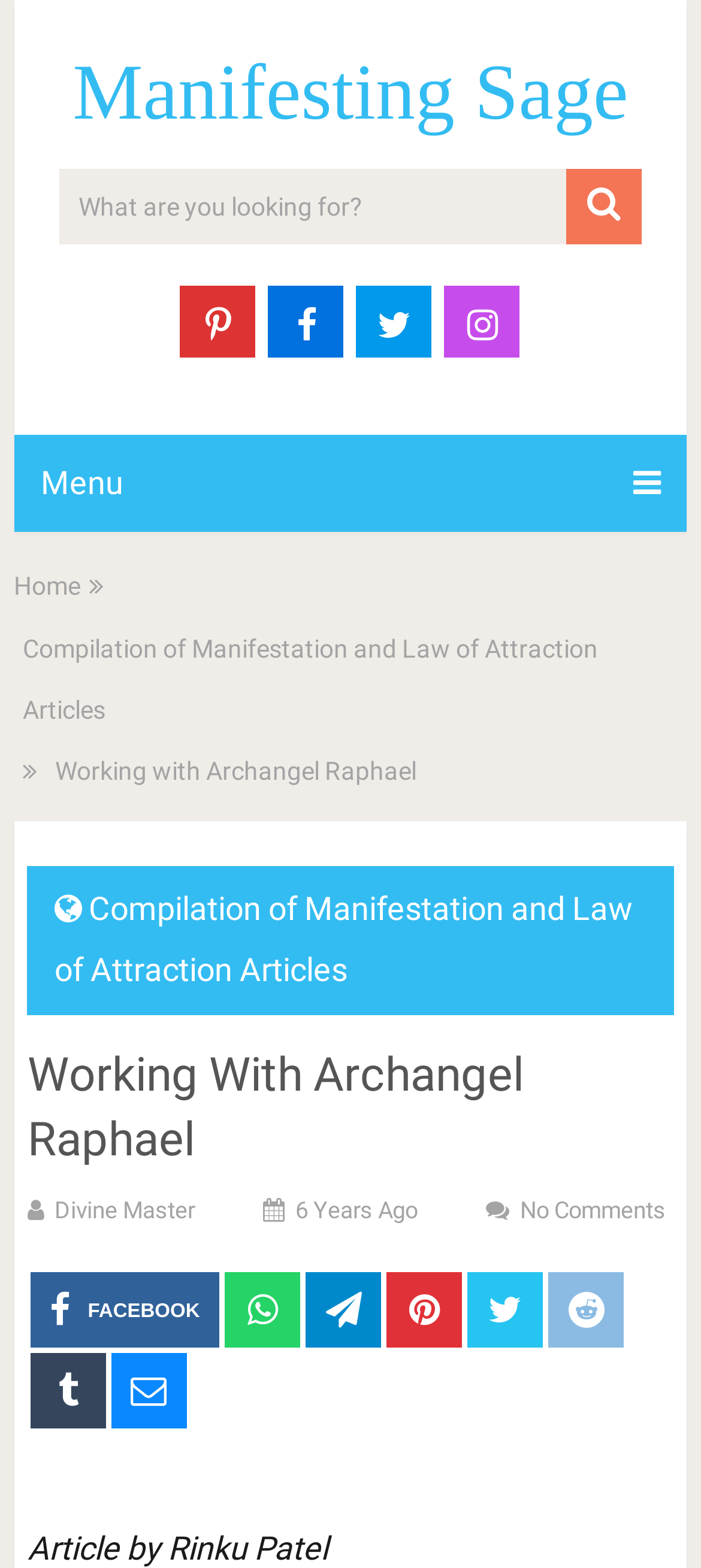Identify the bounding box coordinates for the region of the element that should be clicked to carry out the instruction: "Search for something". The bounding box coordinates should be four float numbers between 0 and 1, i.e., [left, top, right, bottom].

[0.084, 0.108, 0.916, 0.156]